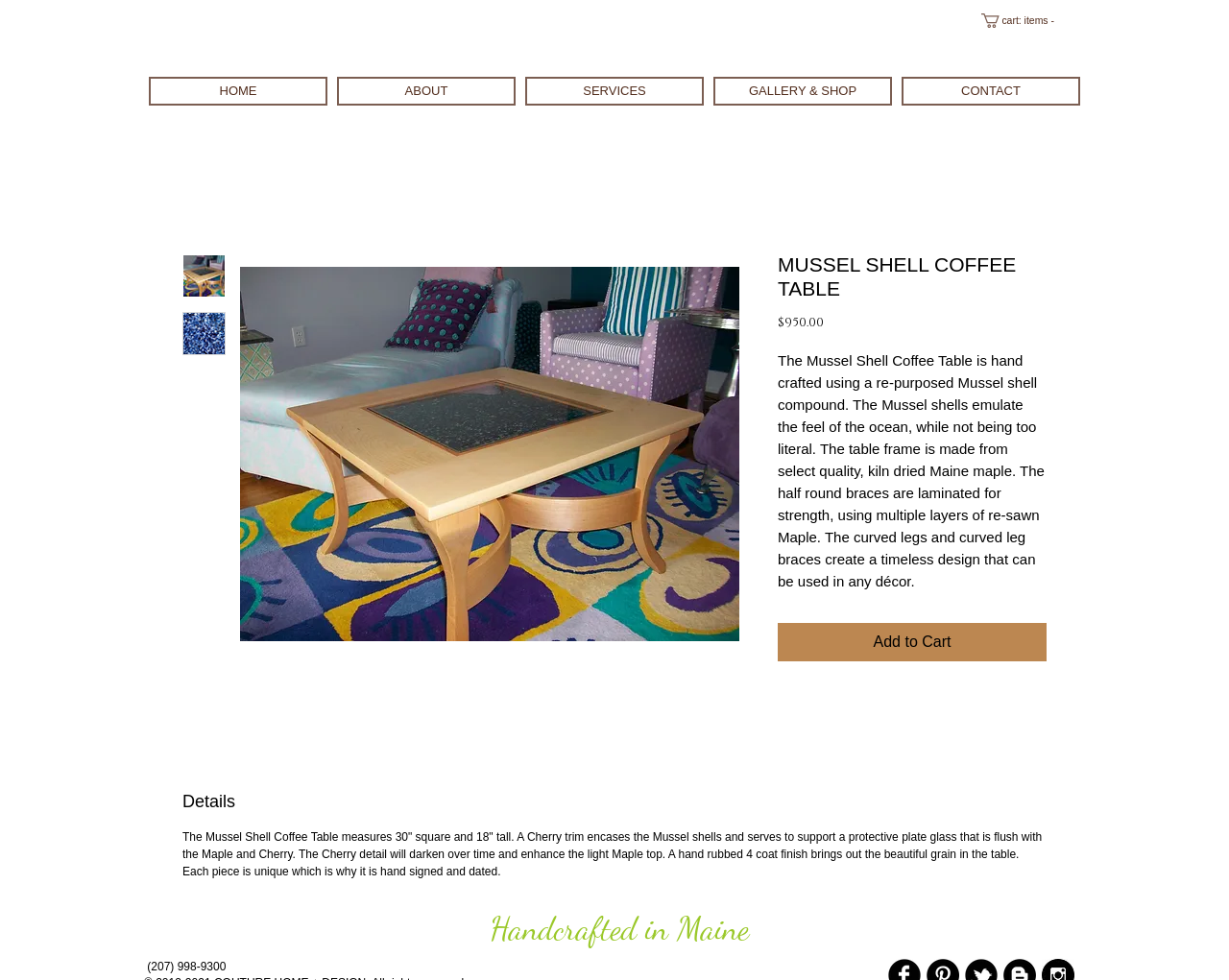Provide a brief response to the question below using a single word or phrase: 
What is the phone number provided on the webpage?

(207) 998-9300